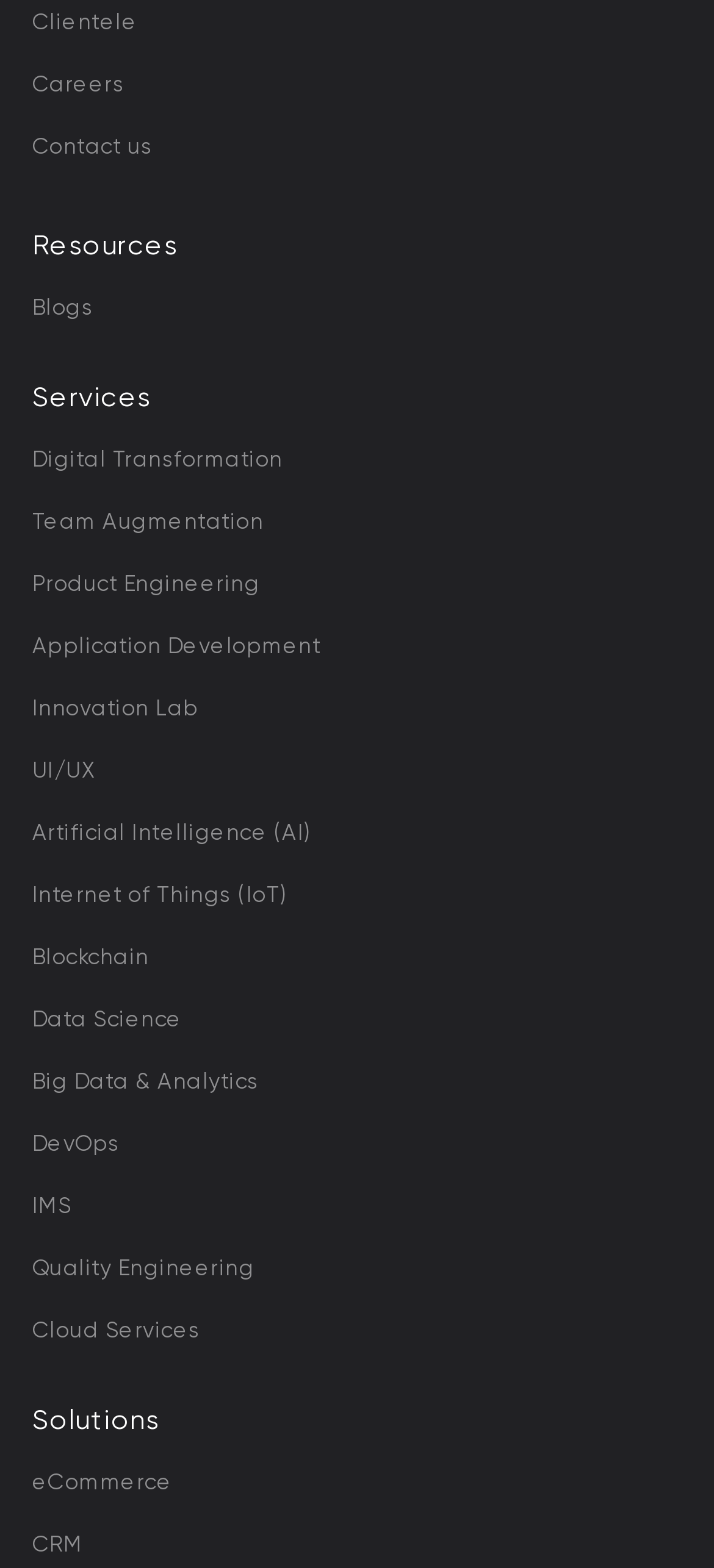Provide the bounding box coordinates of the section that needs to be clicked to accomplish the following instruction: "Learn about Artificial Intelligence (AI) solutions."

[0.045, 0.522, 0.437, 0.539]